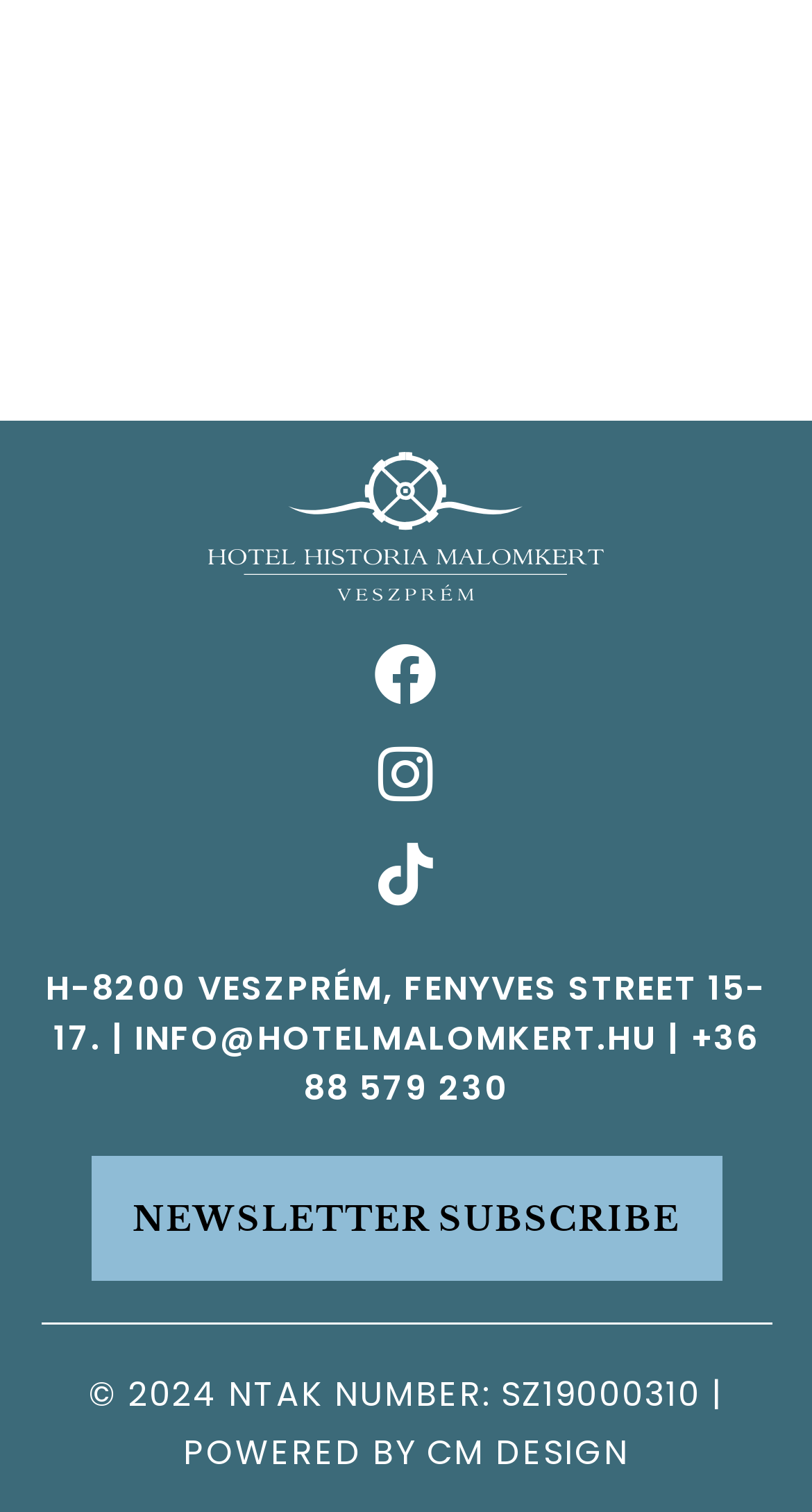Find the bounding box coordinates of the element's region that should be clicked in order to follow the given instruction: "visit Hotel Historia Malomkert Veszprém". The coordinates should consist of four float numbers between 0 and 1, i.e., [left, top, right, bottom].

[0.095, 0.299, 0.905, 0.398]